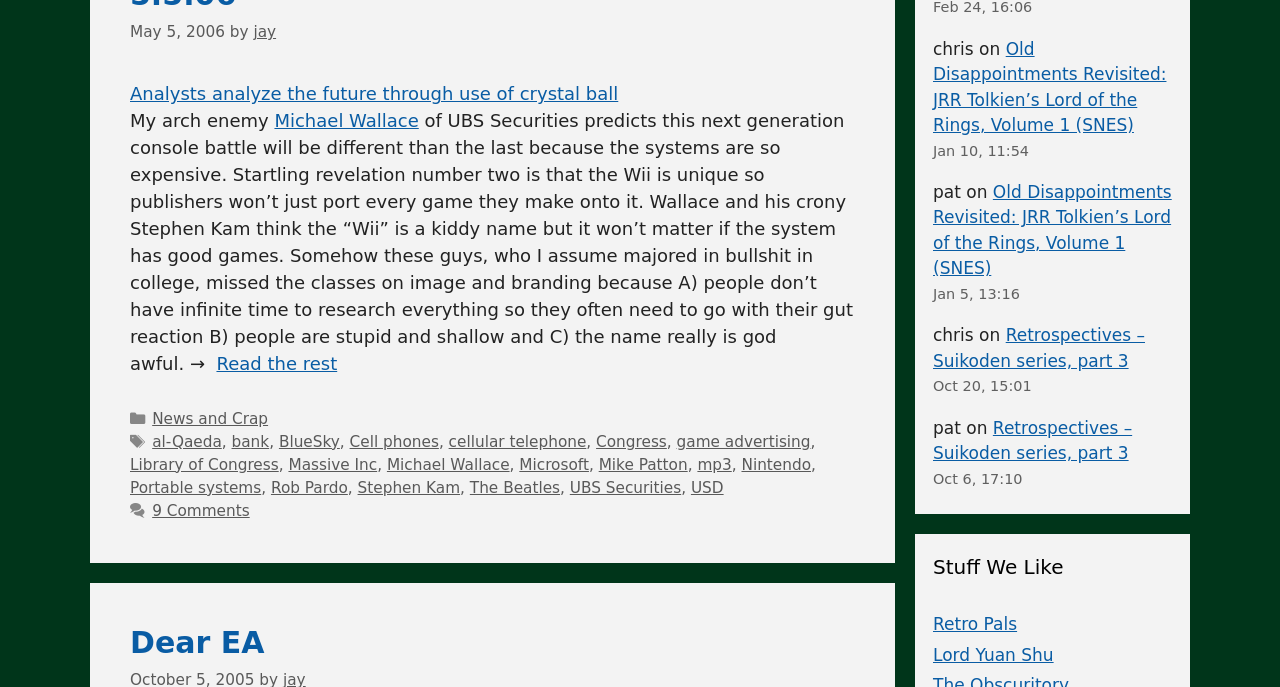Please give the bounding box coordinates of the area that should be clicked to fulfill the following instruction: "Visit the Retro Pals website". The coordinates should be in the format of four float numbers from 0 to 1, i.e., [left, top, right, bottom].

[0.729, 0.894, 0.795, 0.923]